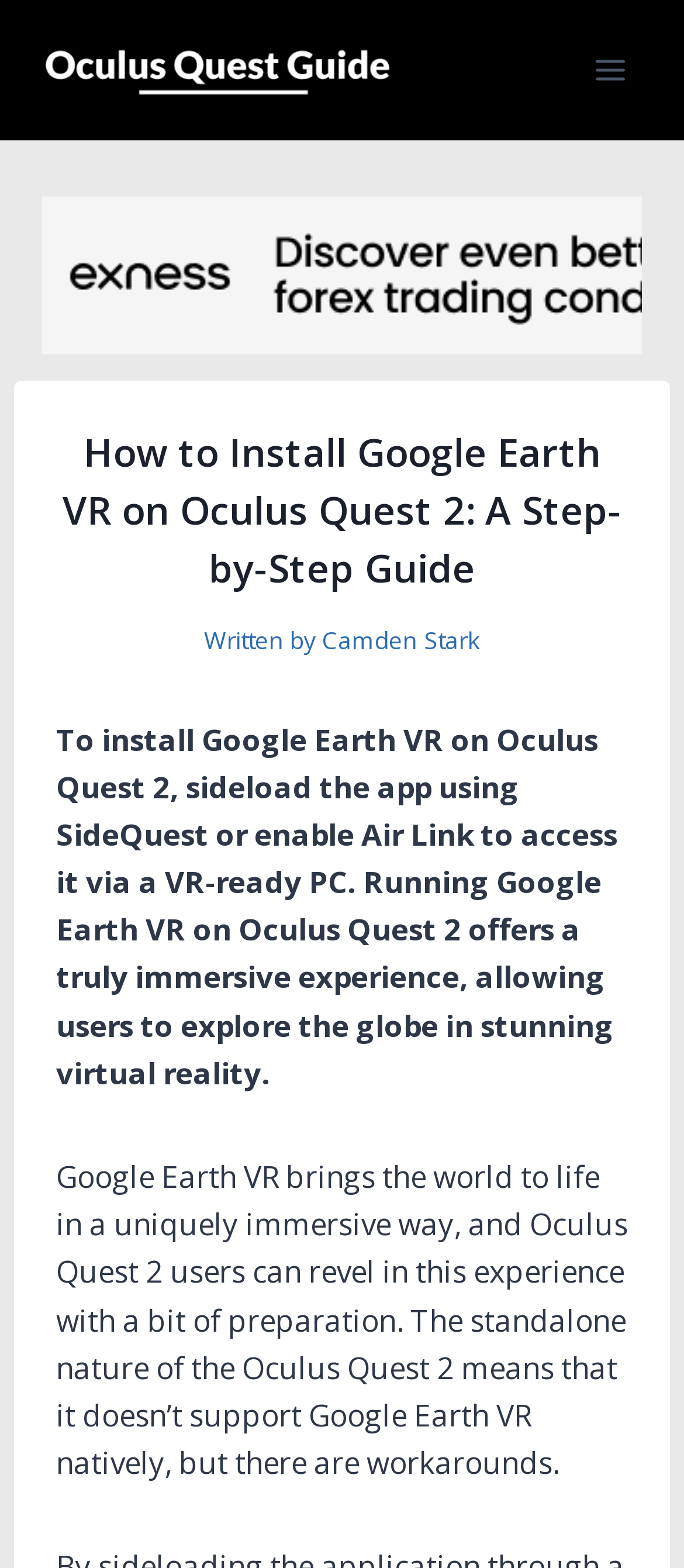Construct a comprehensive caption that outlines the webpage's structure and content.

The webpage is a step-by-step guide on how to install Google Earth VR on Oculus Quest 2. At the top left, there is a link to "Oculus Quest Guide" accompanied by an image with the same name. On the top right, there is a button to open a menu. 

Below the top section, there is a header that spans most of the width of the page, containing the title "How to Install Google Earth VR on Oculus Quest 2: A Step-by-Step Guide" in a large font. To the right of the title, there is a text "Written by" followed by a link to the author's name, "Camden Stark".

Under the header, there are two paragraphs of text. The first paragraph provides a brief overview of the process, explaining that users need to sideload the app using SideQuest or enable Air Link to access it via a VR-ready PC. The second paragraph elaborates on the benefits of using Google Earth VR on Oculus Quest 2, describing it as a uniquely immersive experience.